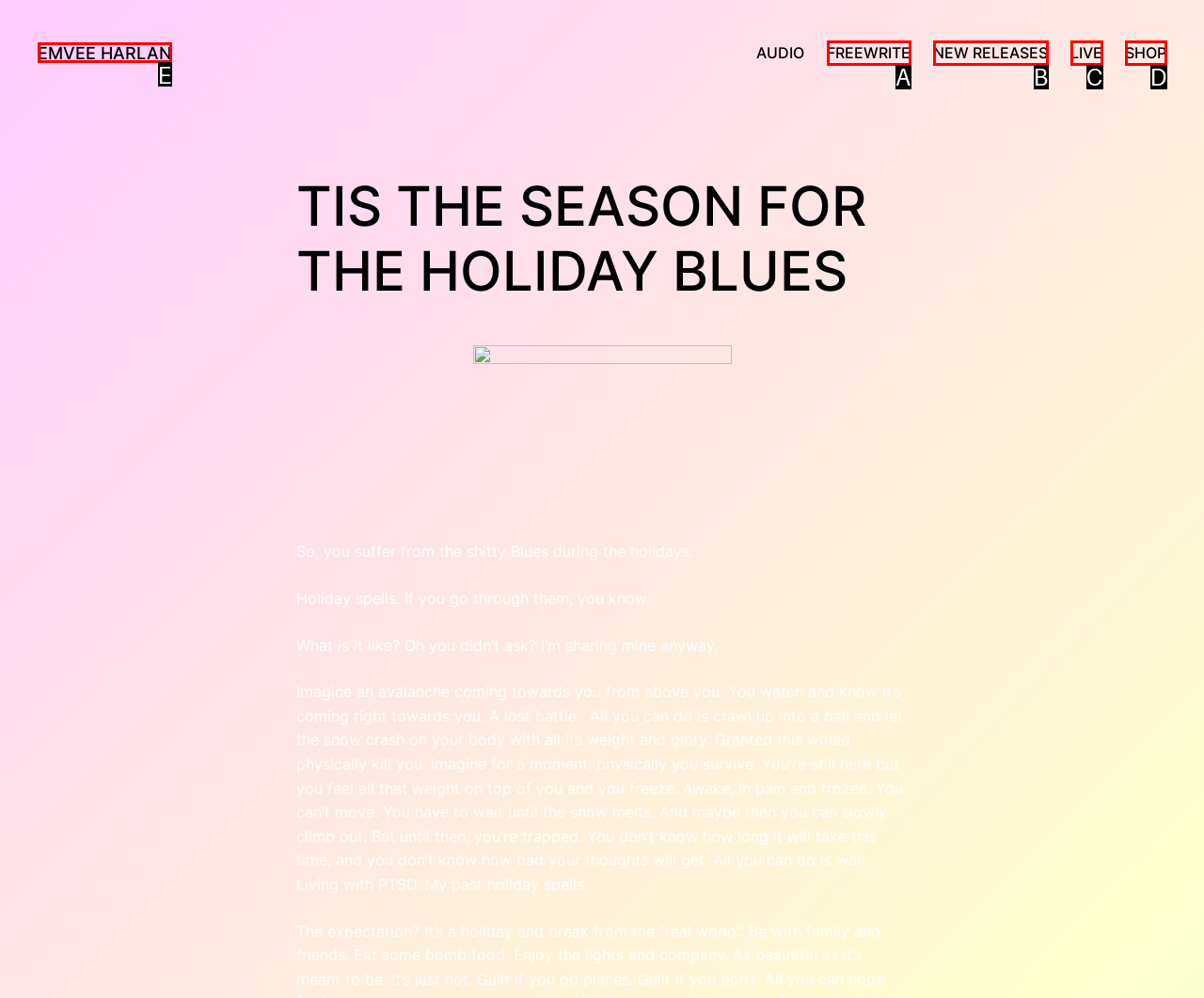Select the option that aligns with the description: New Releases
Respond with the letter of the correct choice from the given options.

B